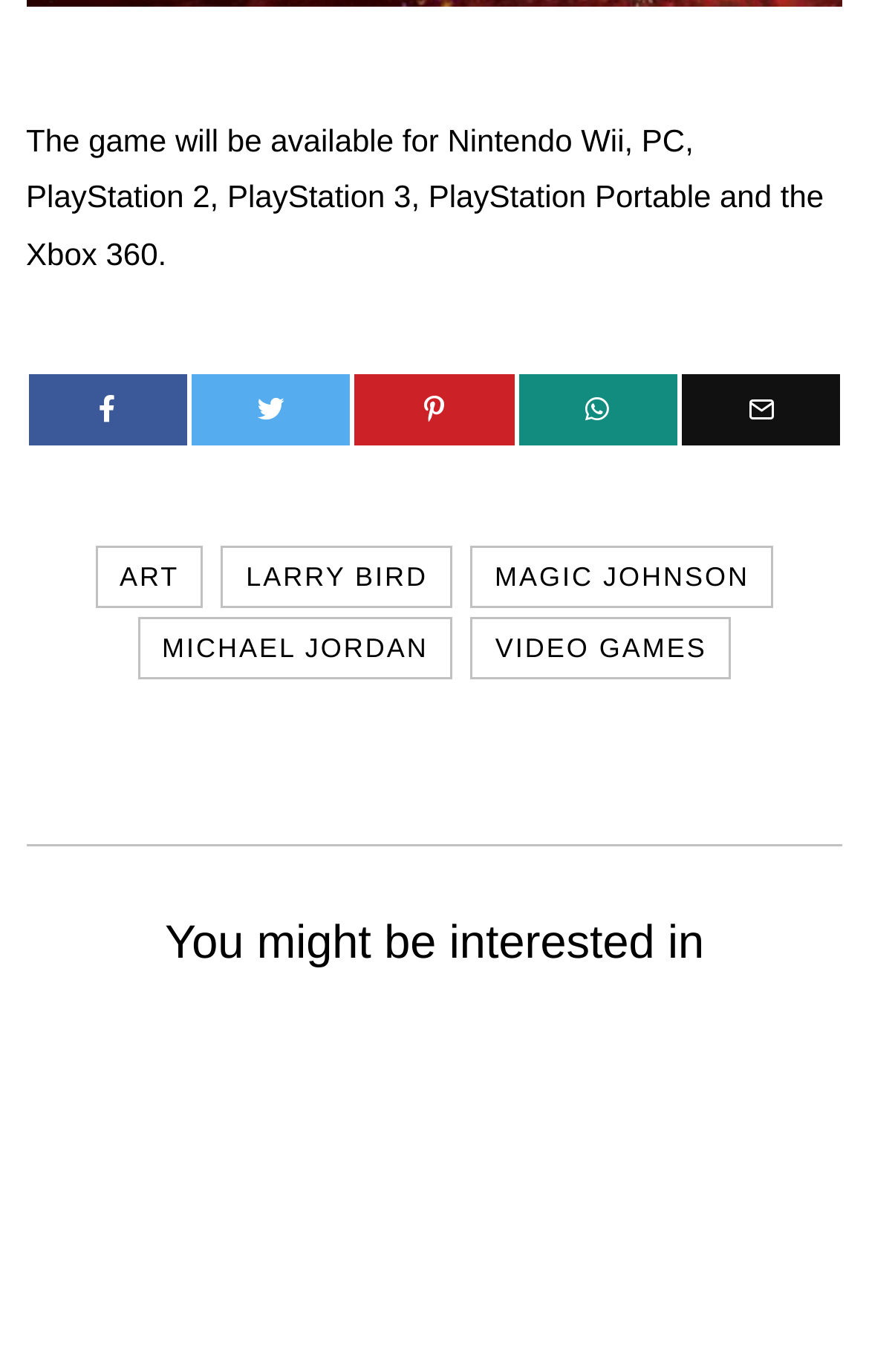What platforms is the game available on?
From the details in the image, provide a complete and detailed answer to the question.

The game is available on multiple platforms, including Nintendo Wii, PC, PlayStation 2, PlayStation 3, PlayStation Portable, and Xbox 360, as mentioned in the static text element.